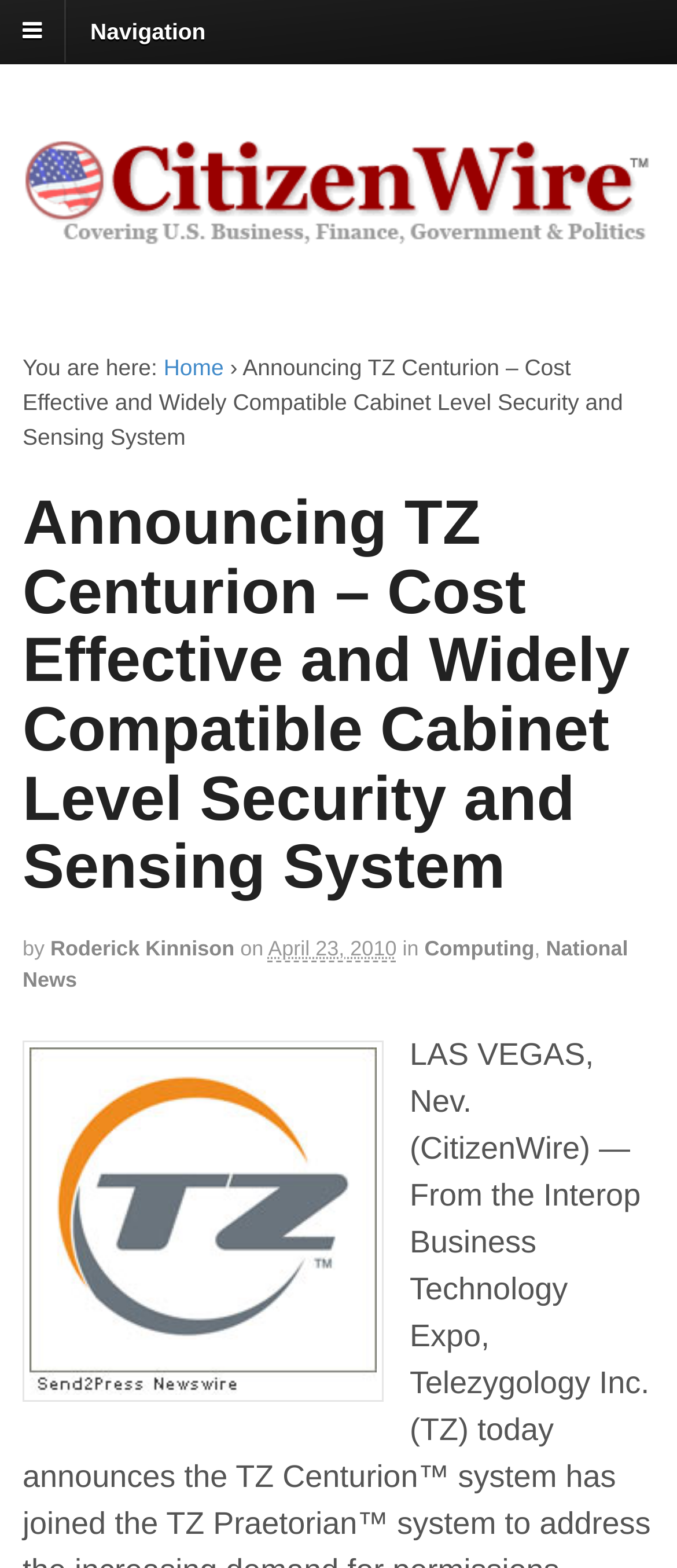Generate the title text from the webpage.

Announcing TZ Centurion – Cost Effective and Widely Compatible Cabinet Level Security and Sensing System